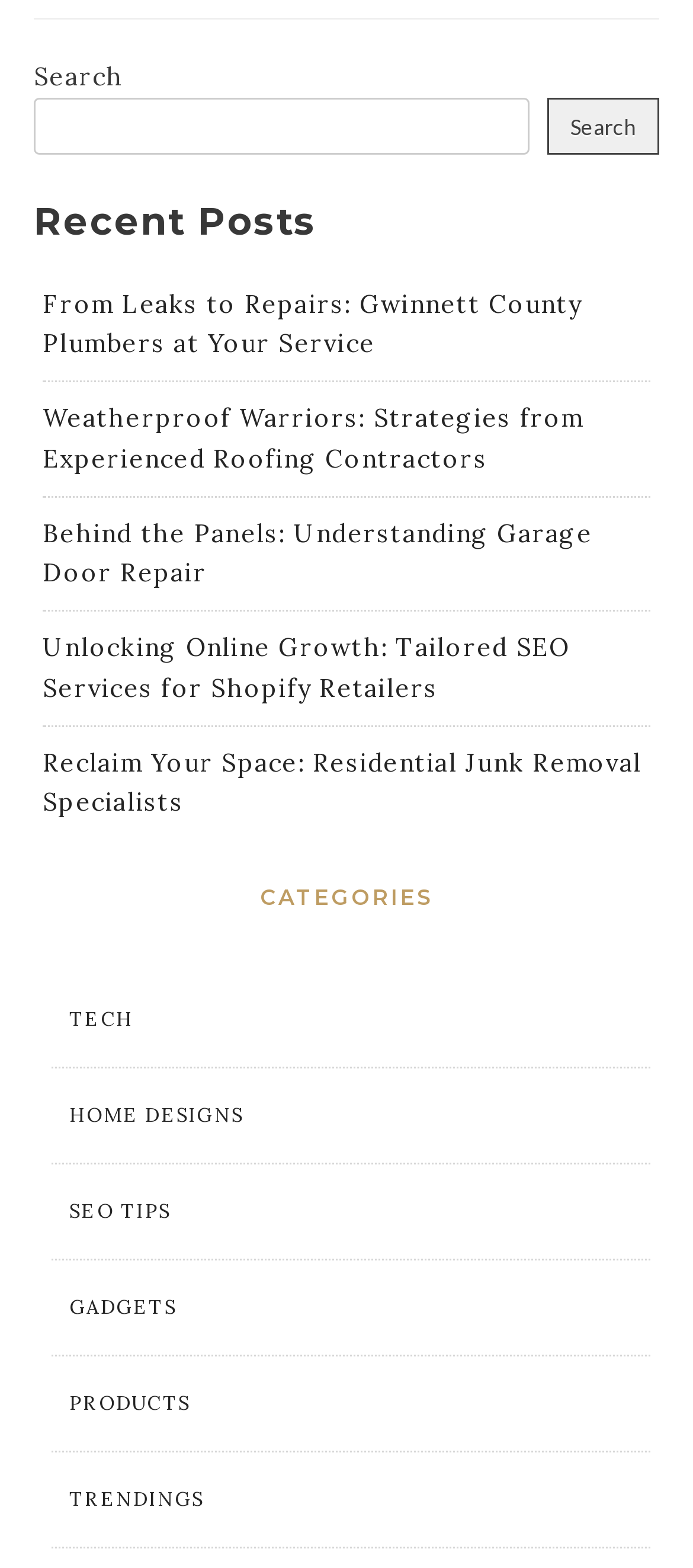Answer succinctly with a single word or phrase:
Is there a search function on the webpage?

Yes